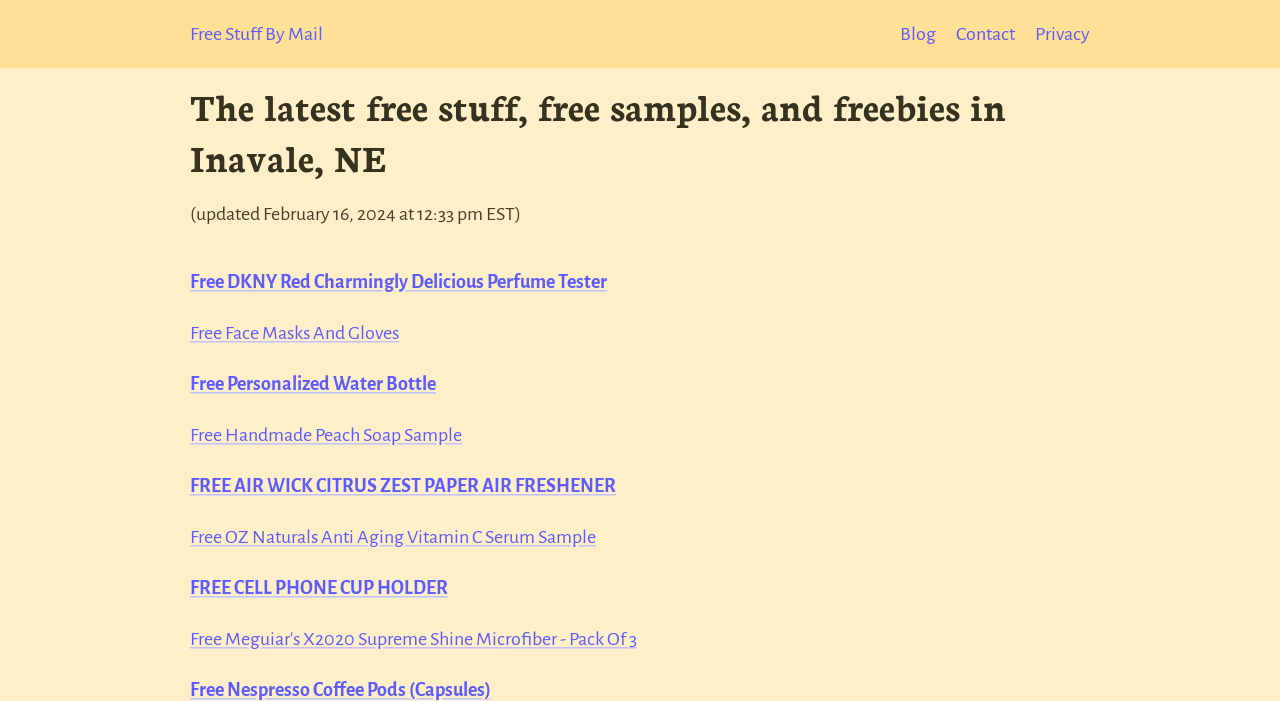What is the name of the first free stuff item?
Please analyze the image and answer the question with as much detail as possible.

I looked at the first link on the page that offers free stuff and found that it is 'Free DKNY Red Charmingly Delicious Perfume Tester'. The name of the first free stuff item is DKNY Red Charmingly Delicious Perfume Tester.